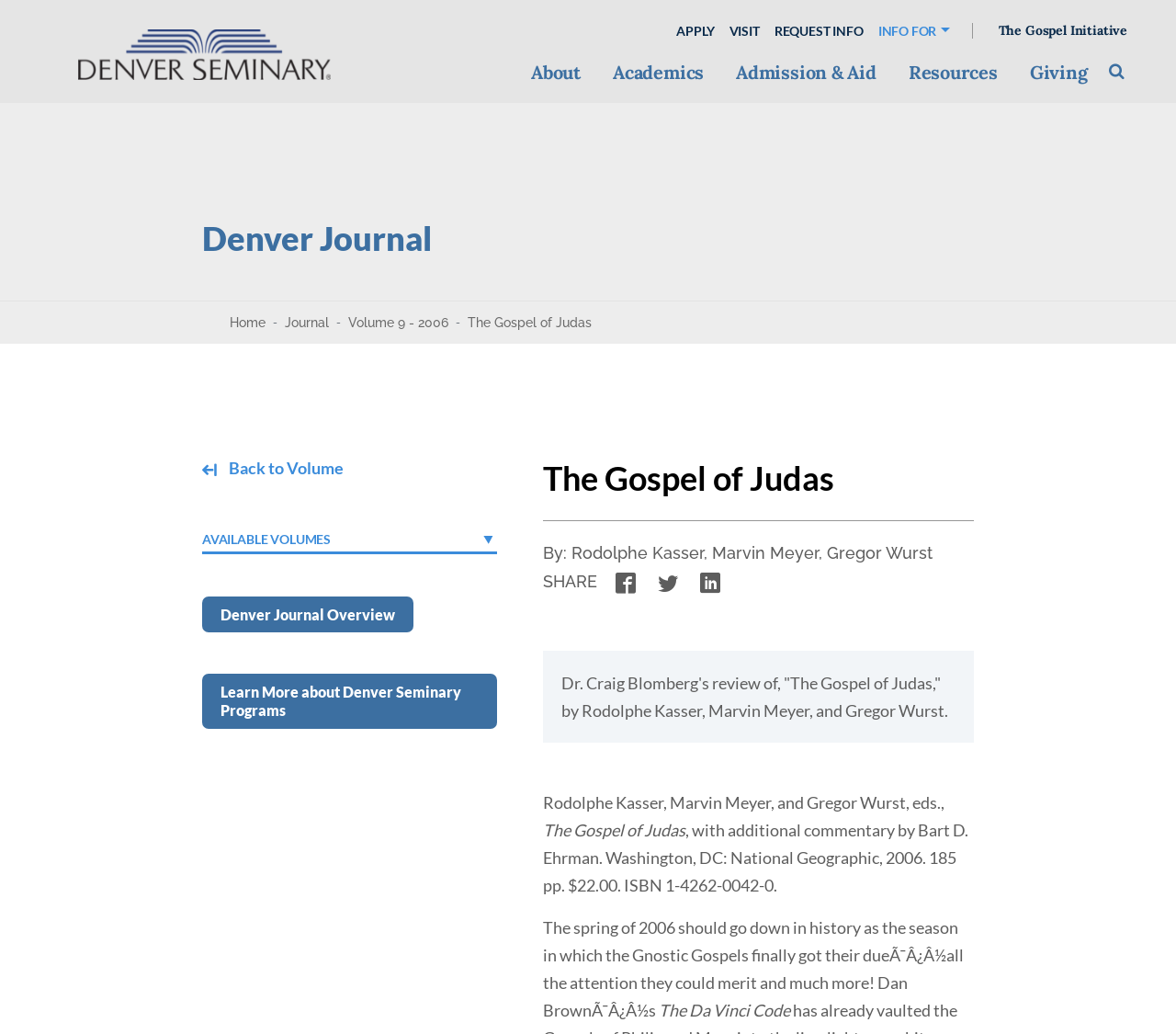Find the bounding box coordinates for the area that must be clicked to perform this action: "Get a free quote".

None